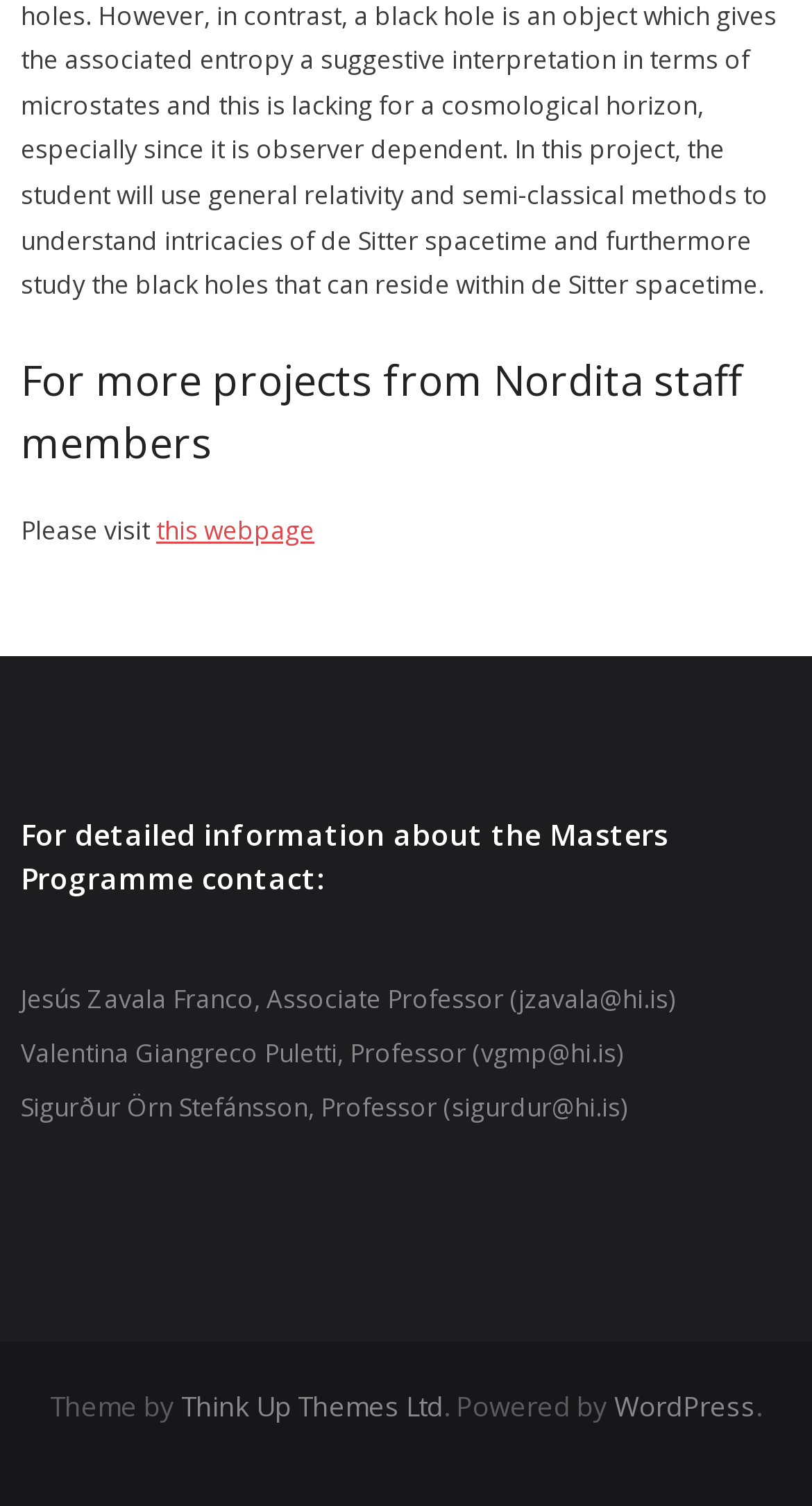How many professors are listed for contact?
Please respond to the question with a detailed and well-explained answer.

I counted the number of StaticText elements containing email addresses, which are 'Jesús Zavala Franco, Associate Professor (jzavala@hi.is)', 'Valentina Giangreco Puletti, Professor (vgmp@hi.is)', and 'Sigurður Örn Stefánsson, Professor (sigurdur@hi.is)'. Therefore, there are 3 professors listed for contact.